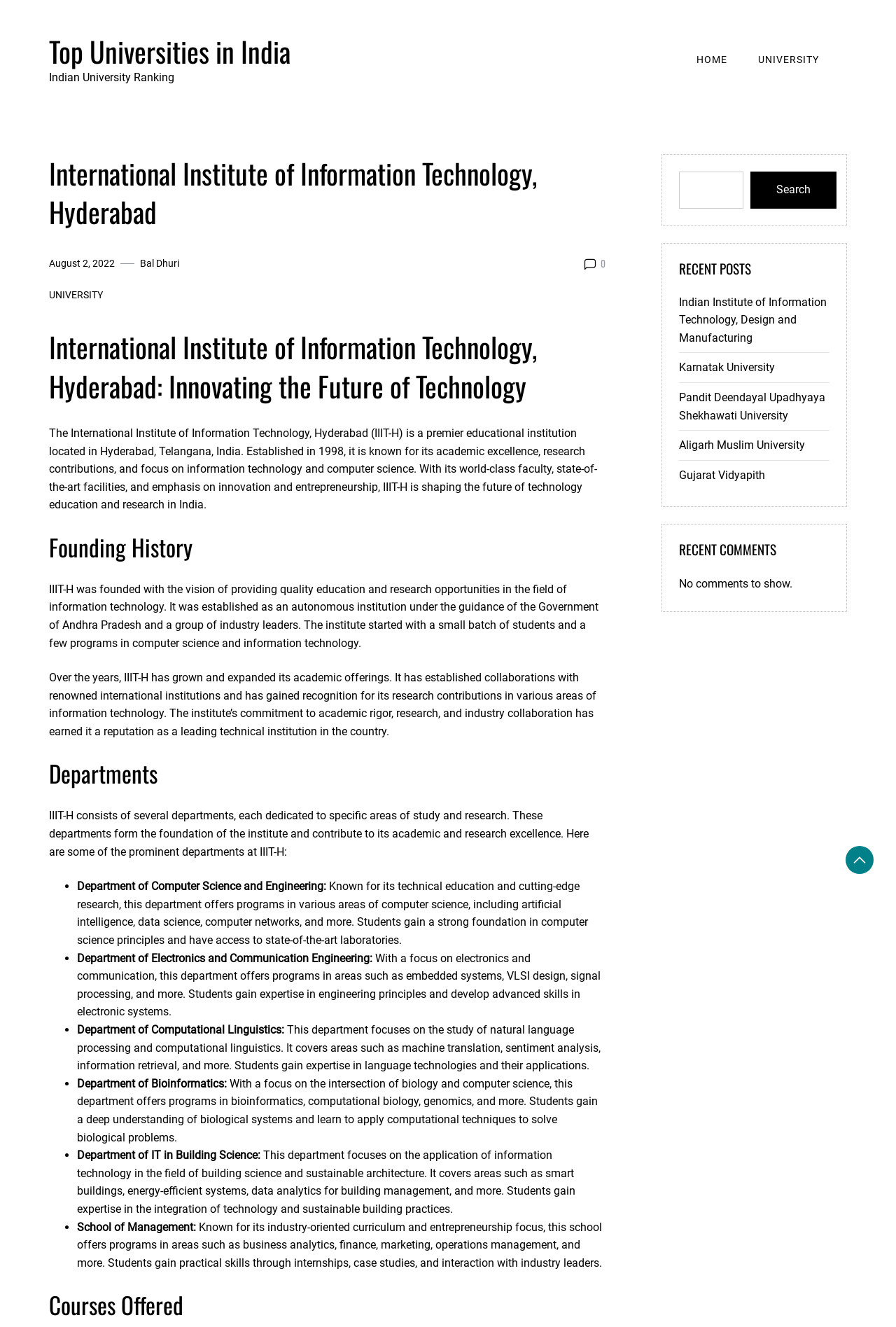What is the name of the institution?
Kindly offer a comprehensive and detailed response to the question.

The name of the institution can be found in the heading element at the top of the webpage, which reads 'International Institute of Information Technology, Hyderabad'.